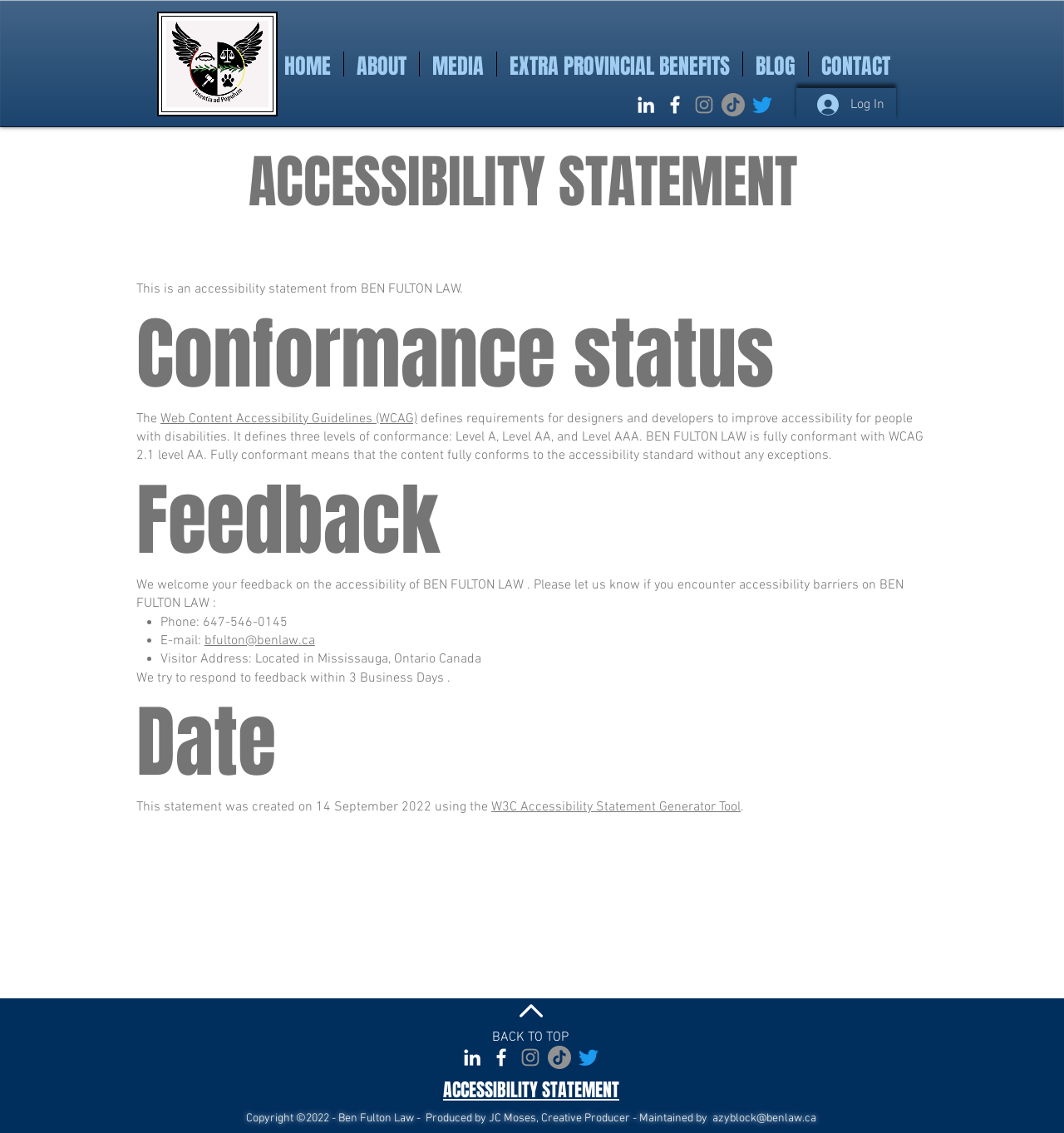Carefully examine the image and provide an in-depth answer to the question: What is the logo of Ben Fulton Law?

The logo of Ben Fulton Law is located at the top left of the webpage, and it is an image with the text 'Potentia ad Populum' which means 'Power to the People'.